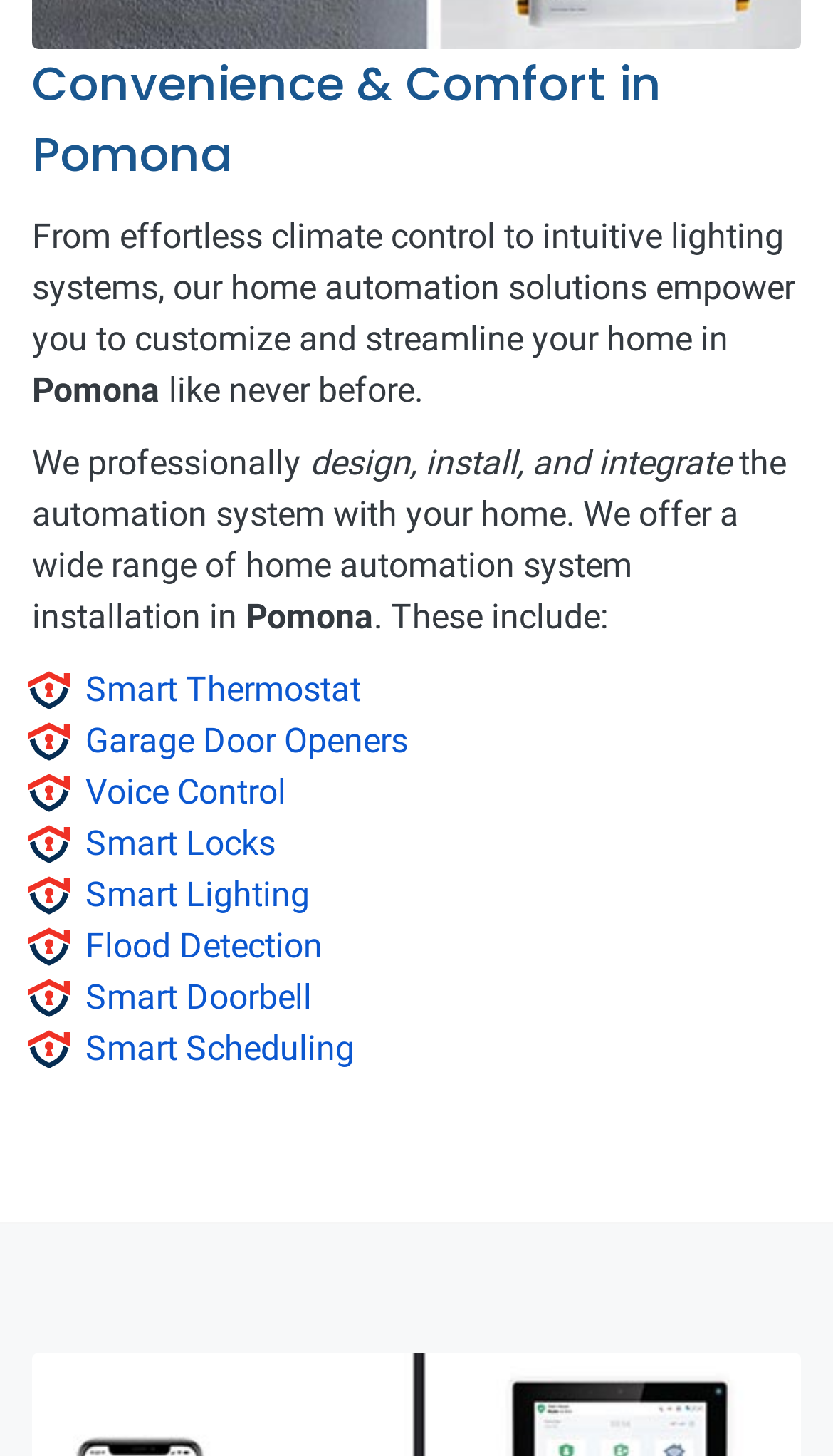What is the main focus of the webpage?
Answer the question with just one word or phrase using the image.

Home automation solutions